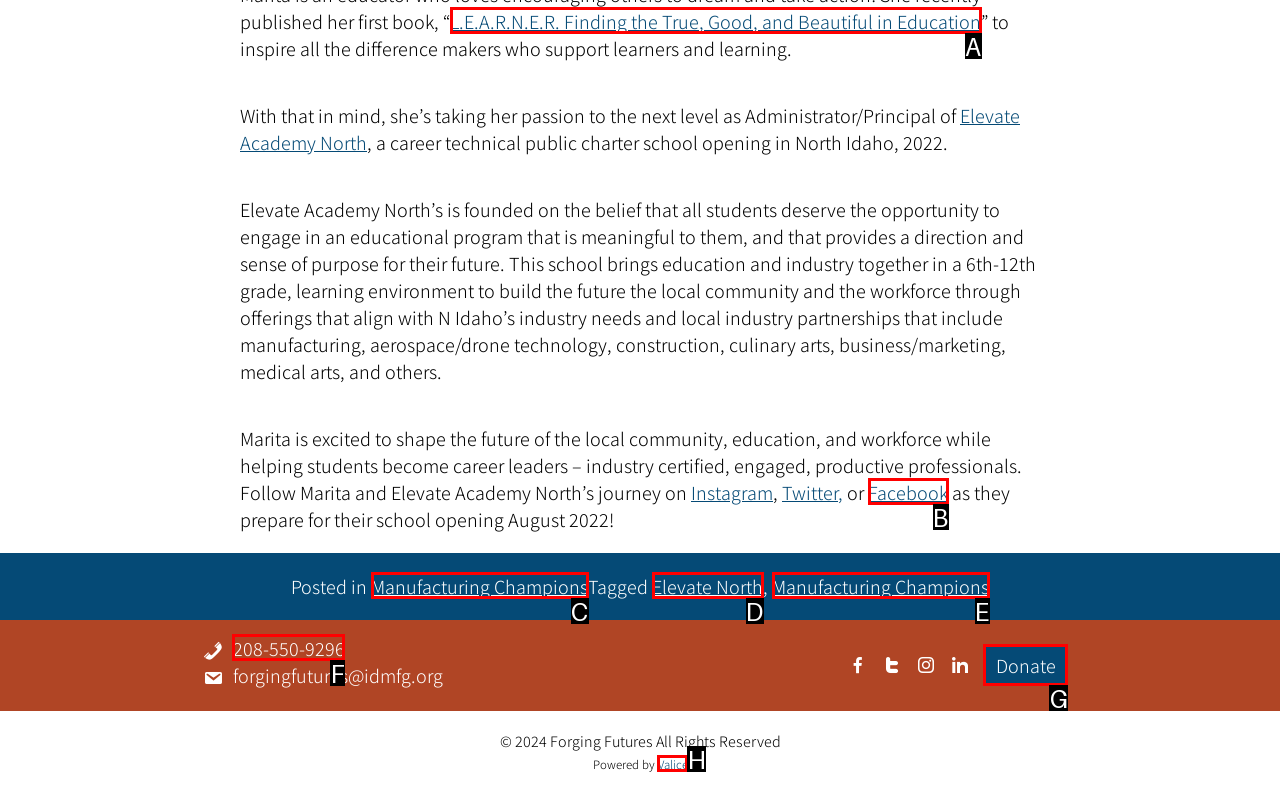Choose the HTML element that corresponds to the description: Valice
Provide the answer by selecting the letter from the given choices.

H